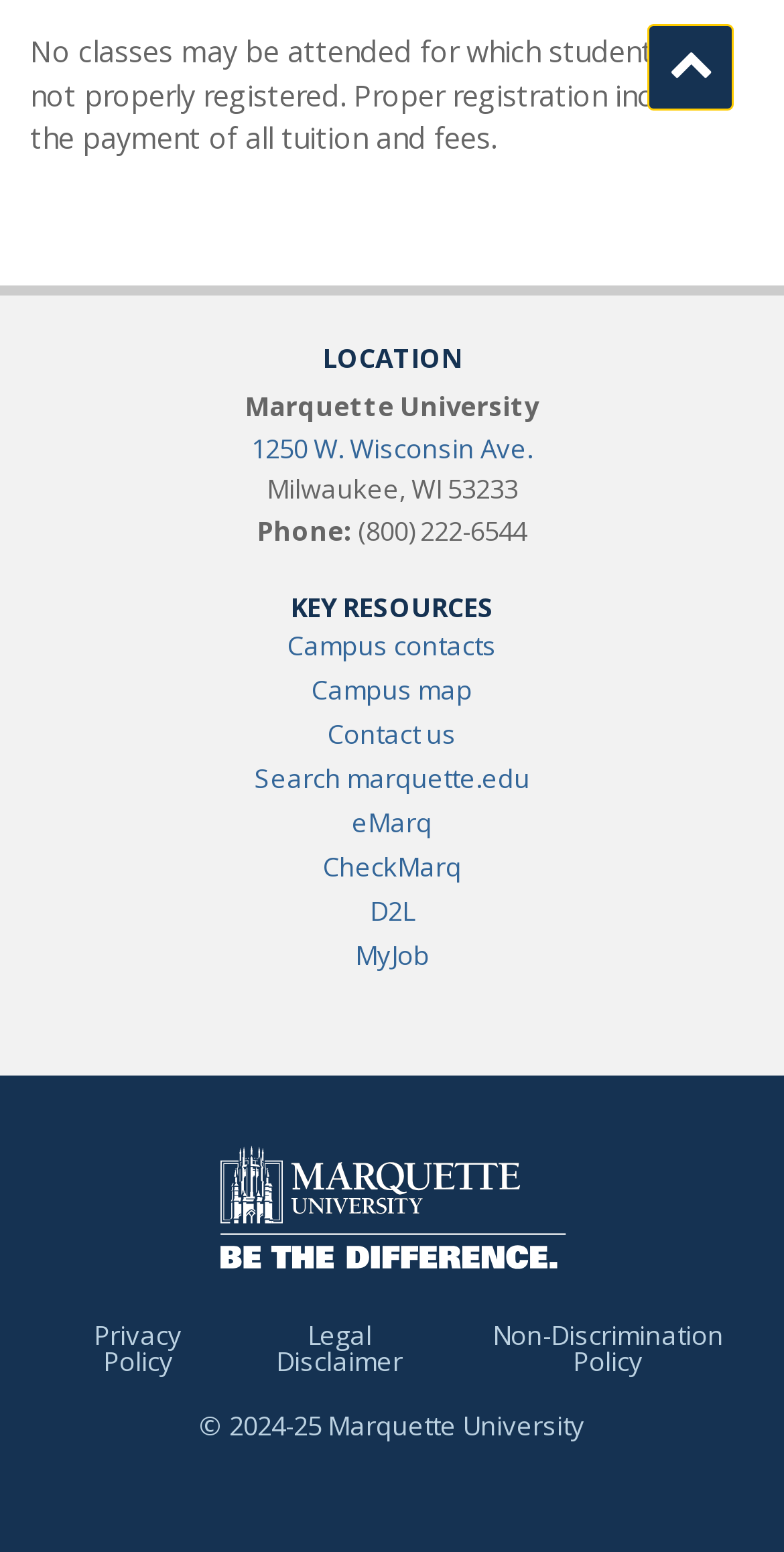Show the bounding box coordinates of the element that should be clicked to complete the task: "Go back to top".

[0.826, 0.016, 0.936, 0.071]